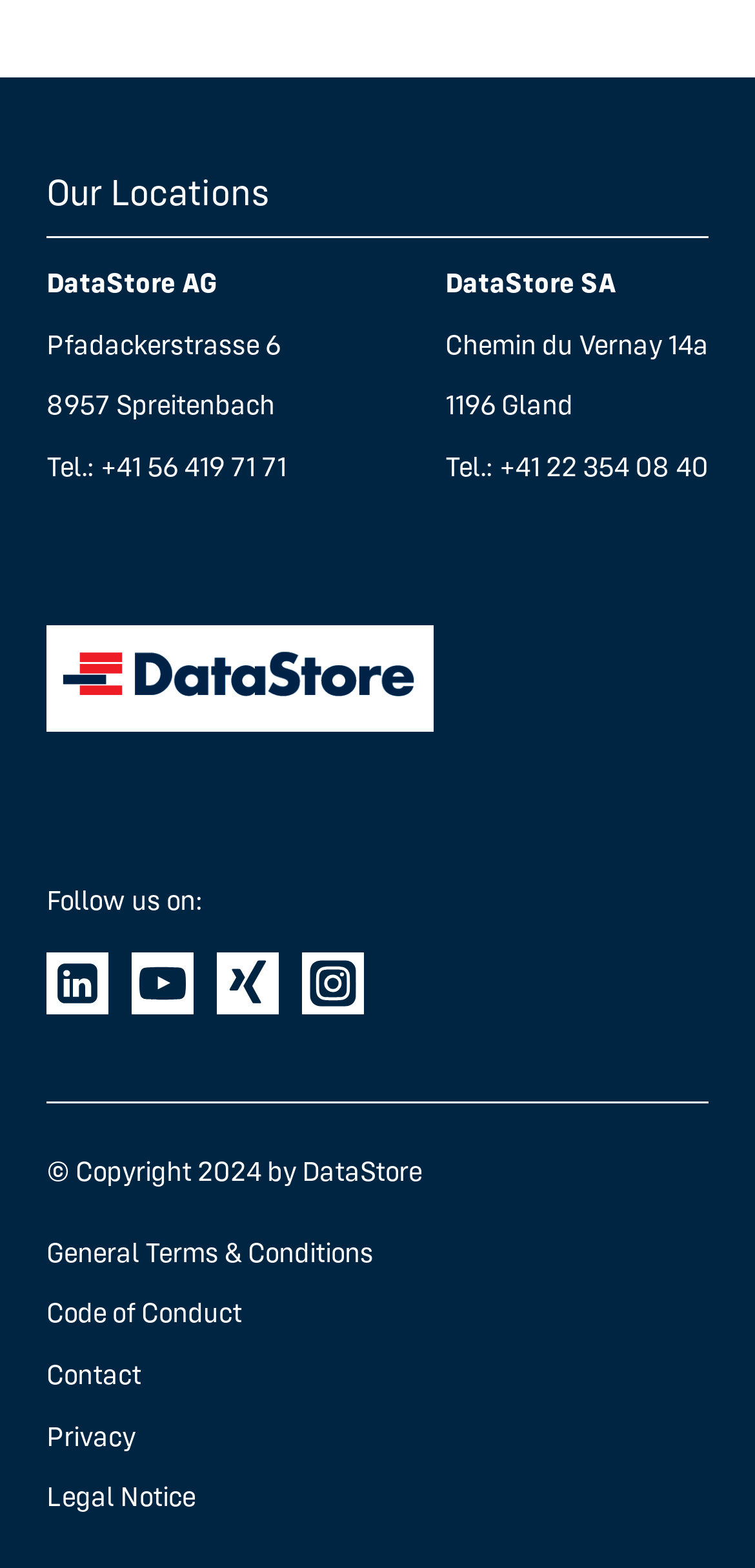Provide a single word or phrase answer to the question: 
What is the phone number of DataStore AG?

+41 56 419 71 71